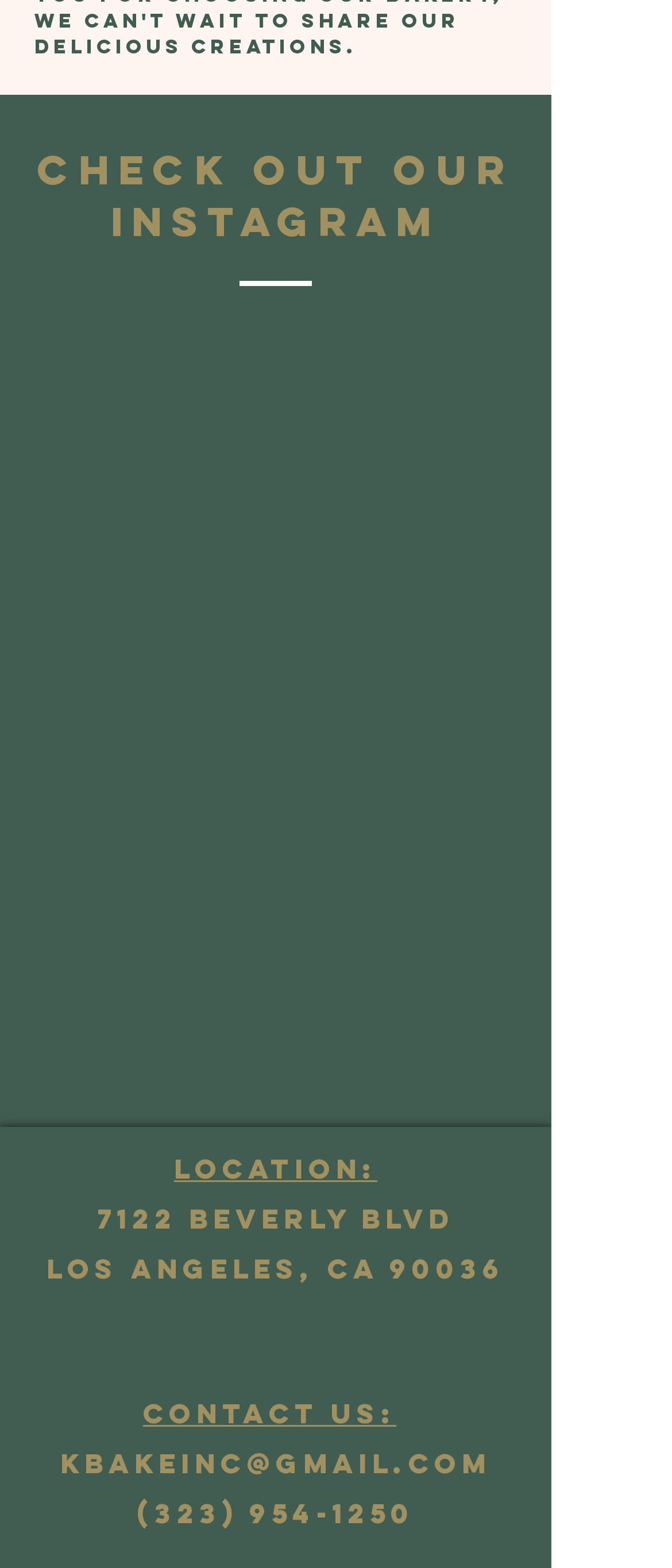Find the bounding box of the UI element described as follows: "(323) 954-1250".

[0.204, 0.954, 0.617, 0.976]